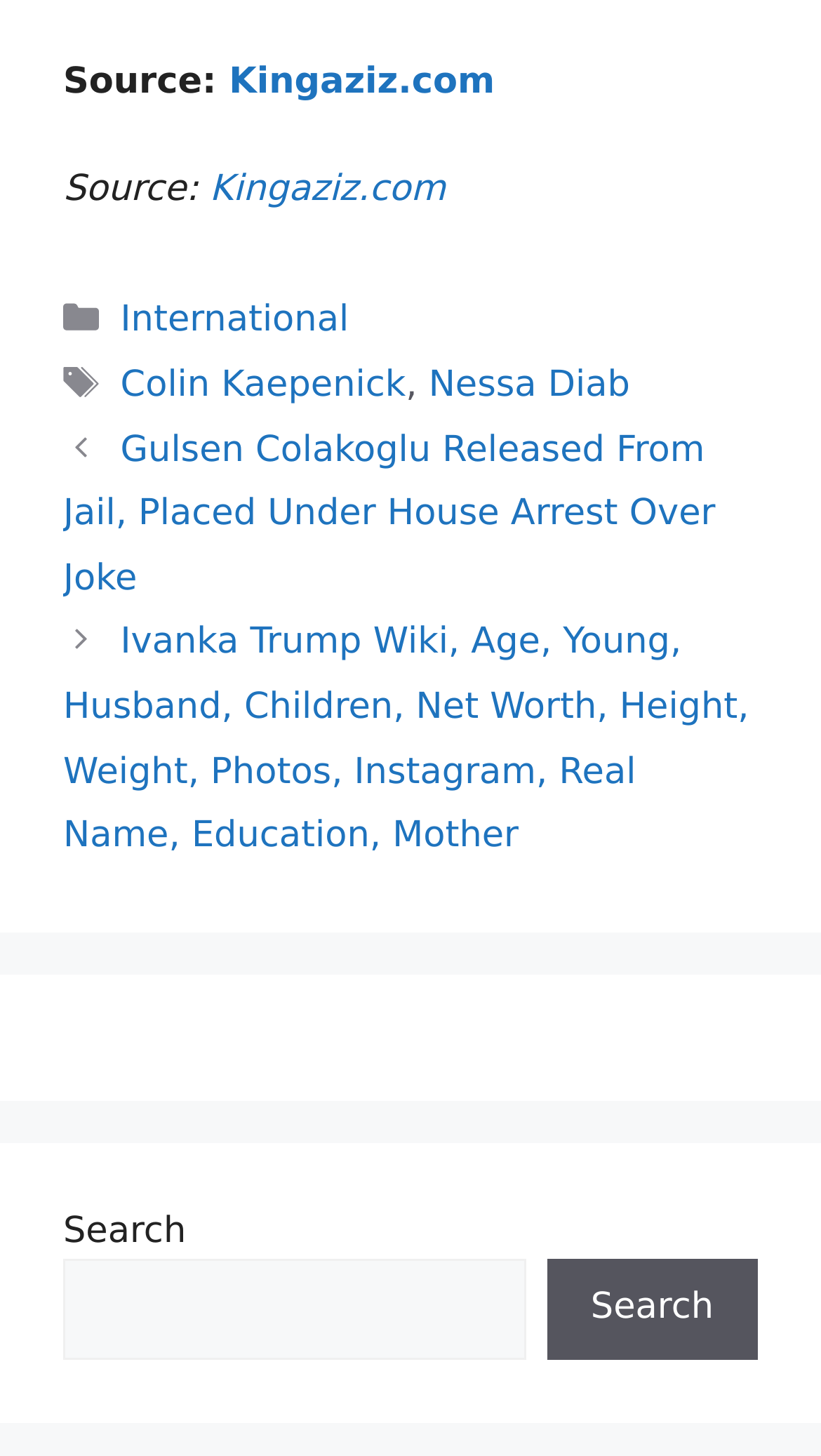What is the name of the first post?
Please provide a comprehensive answer to the question based on the webpage screenshot.

I looked at the navigation section labeled 'Posts' and found the first post listed, which is titled 'Gulsen Colakoglu Released From Jail, Placed Under House Arrest Over Joke'.